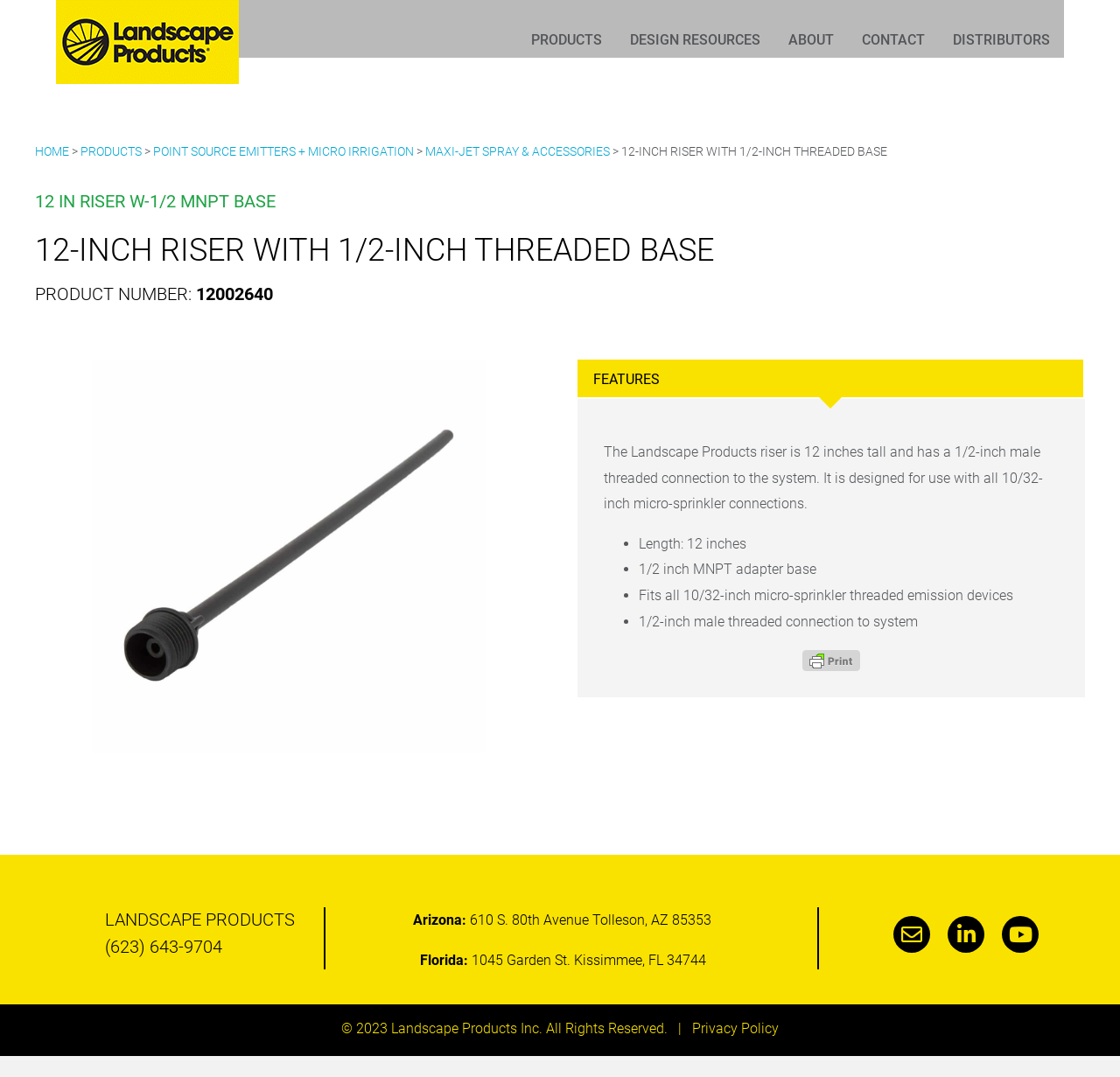What is the length of the riser?
Ensure your answer is thorough and detailed.

The length of the riser can be found in the features section, where it is listed as 'Length: 12 inches'.